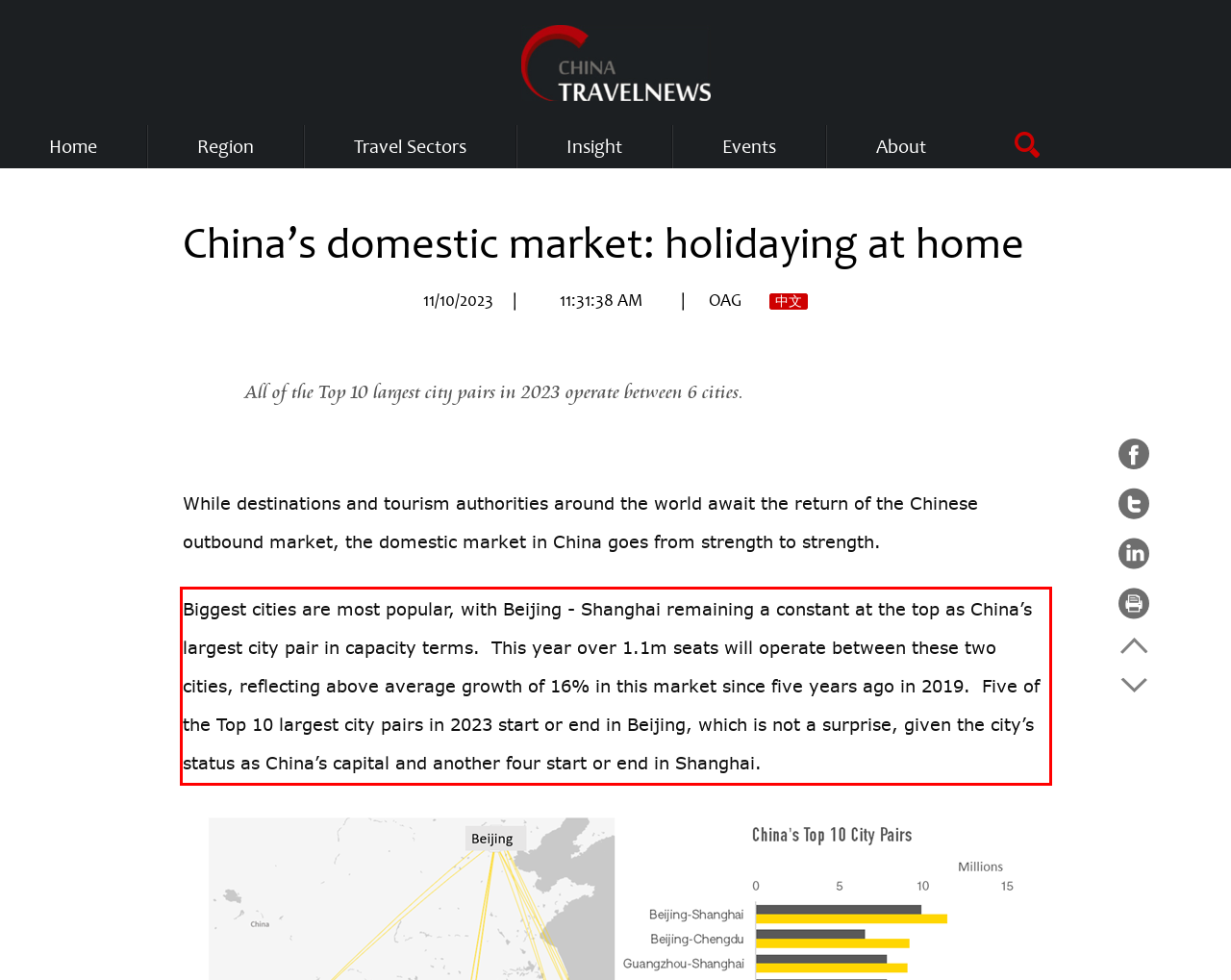Please identify the text within the red rectangular bounding box in the provided webpage screenshot.

Biggest cities are most popular, with Beijing - Shanghai remaining a constant at the top as China’s largest city pair in capacity terms. This year over 1.1m seats will operate between these two cities, reflecting above average growth of 16% in this market since five years ago in 2019. Five of the Top 10 largest city pairs in 2023 start or end in Beijing, which is not a surprise, given the city’s status as China’s capital and another four start or end in Shanghai.